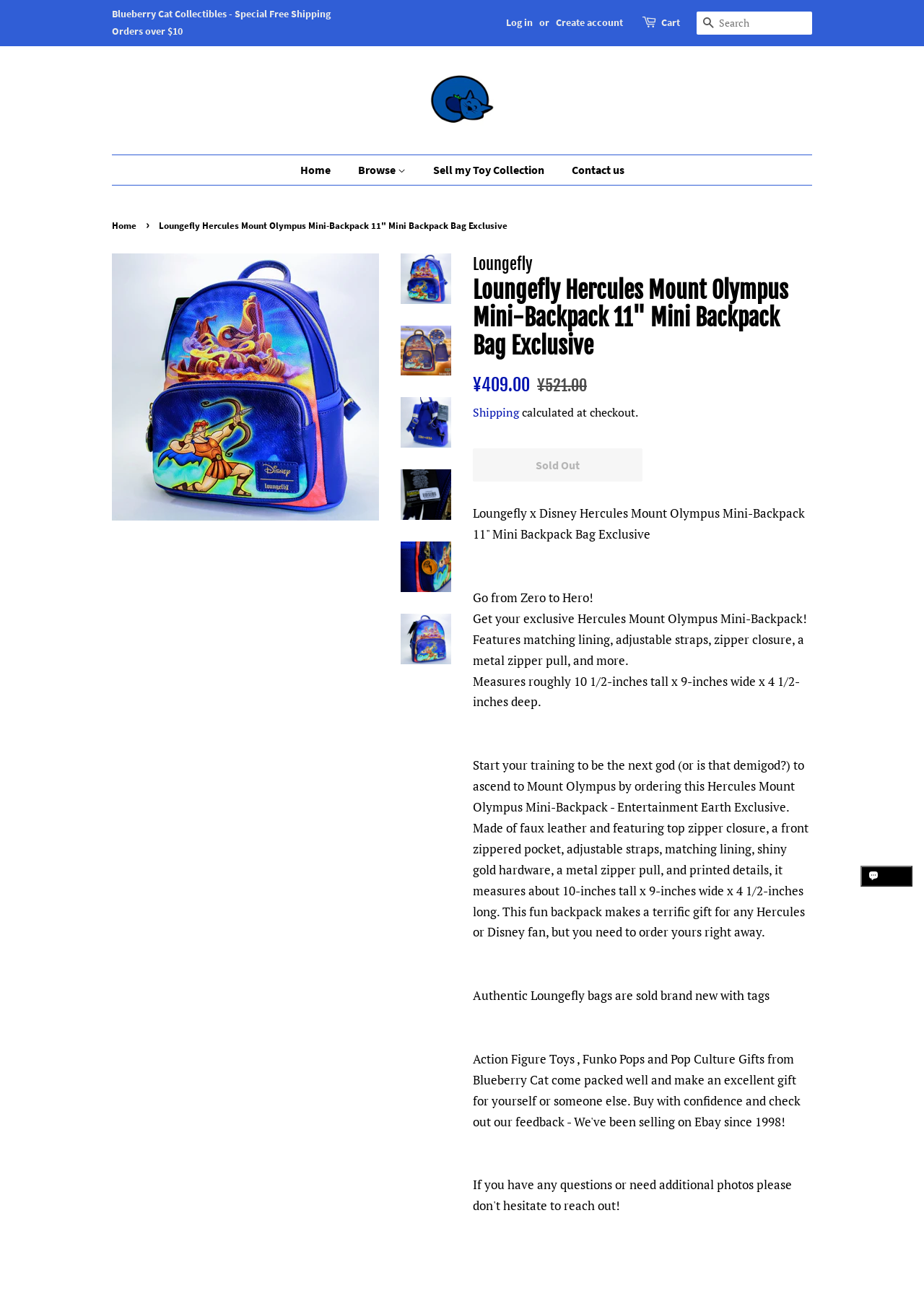What is the material of the Loungefly Hercules Mount Olympus Mini-Backpack?
Look at the screenshot and give a one-word or phrase answer.

Faux leather